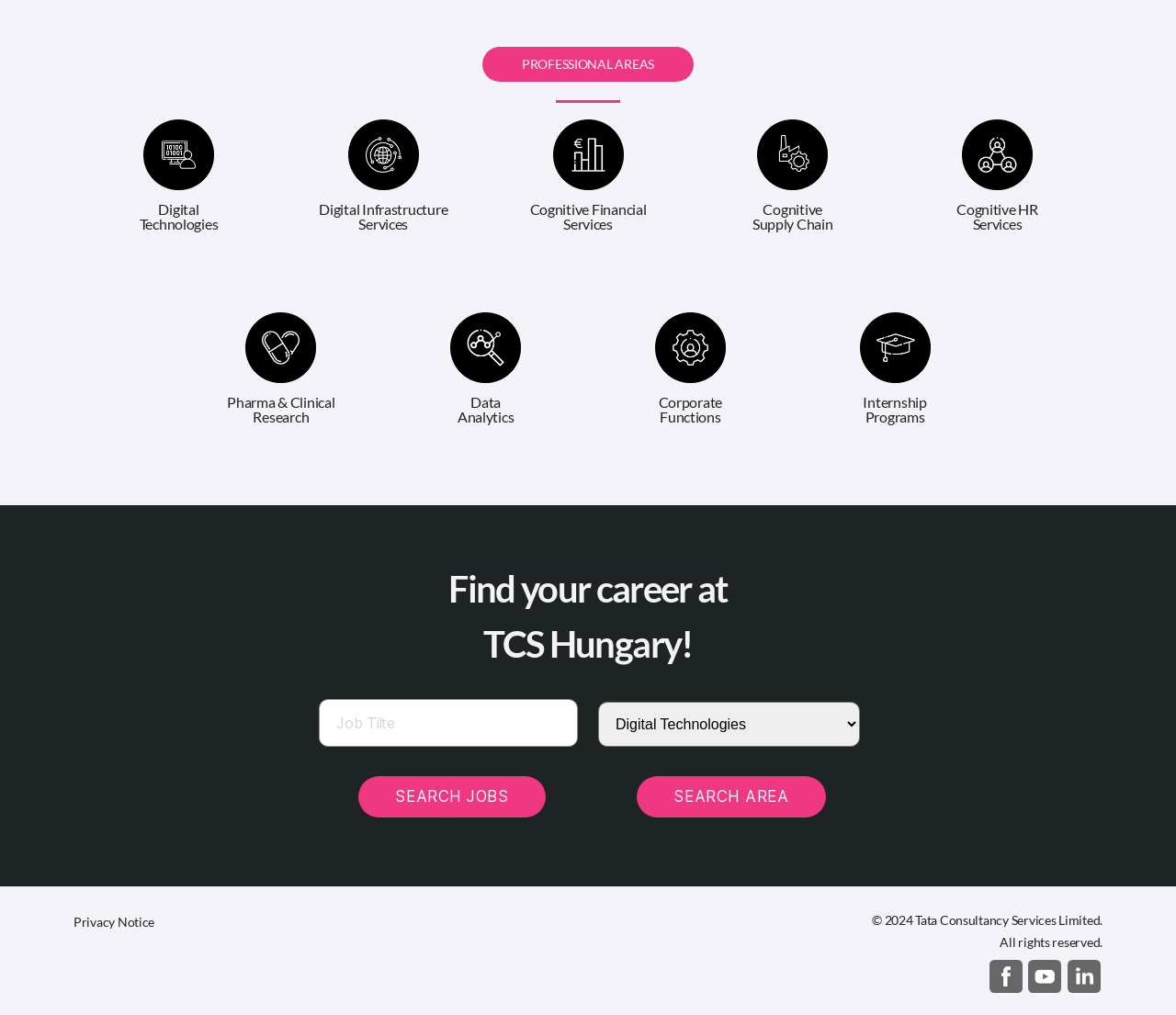Can you determine the bounding box coordinates of the area that needs to be clicked to fulfill the following instruction: "Visit Tata Consultancy Services Facebook page"?

[0.839, 0.968, 0.871, 0.983]